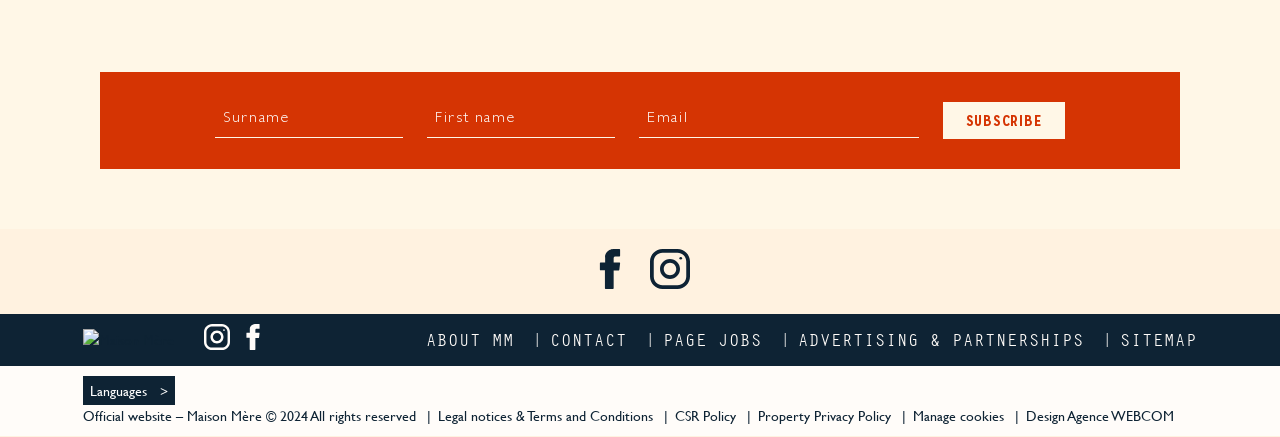Respond to the following question with a brief word or phrase:
How many links are in the 'Menu footer'?

5